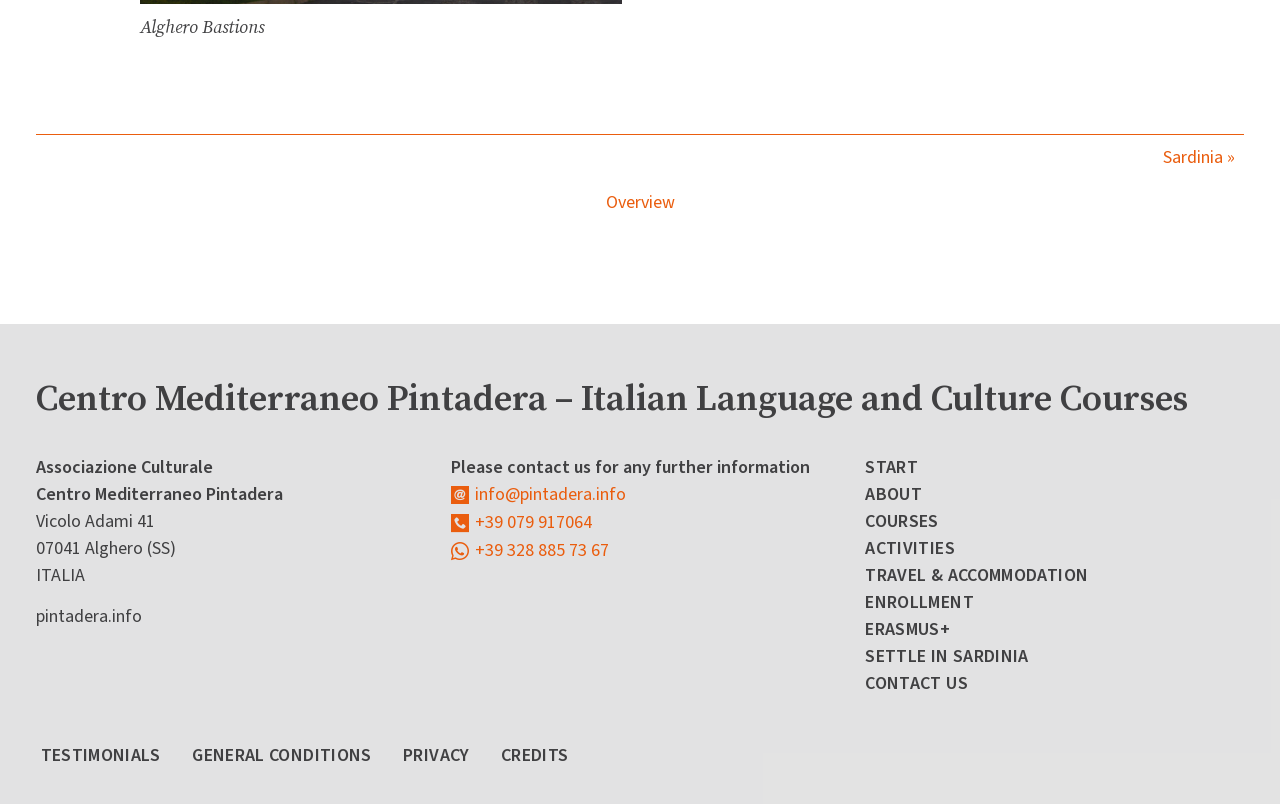Please provide a detailed answer to the question below by examining the image:
What is the email address to contact for further information?

I found the answer by looking at the link element with the text 'info@pintadera.info', which is located near the text 'Please contact us for any further information'. This suggests that the email address is used to contact for further information.